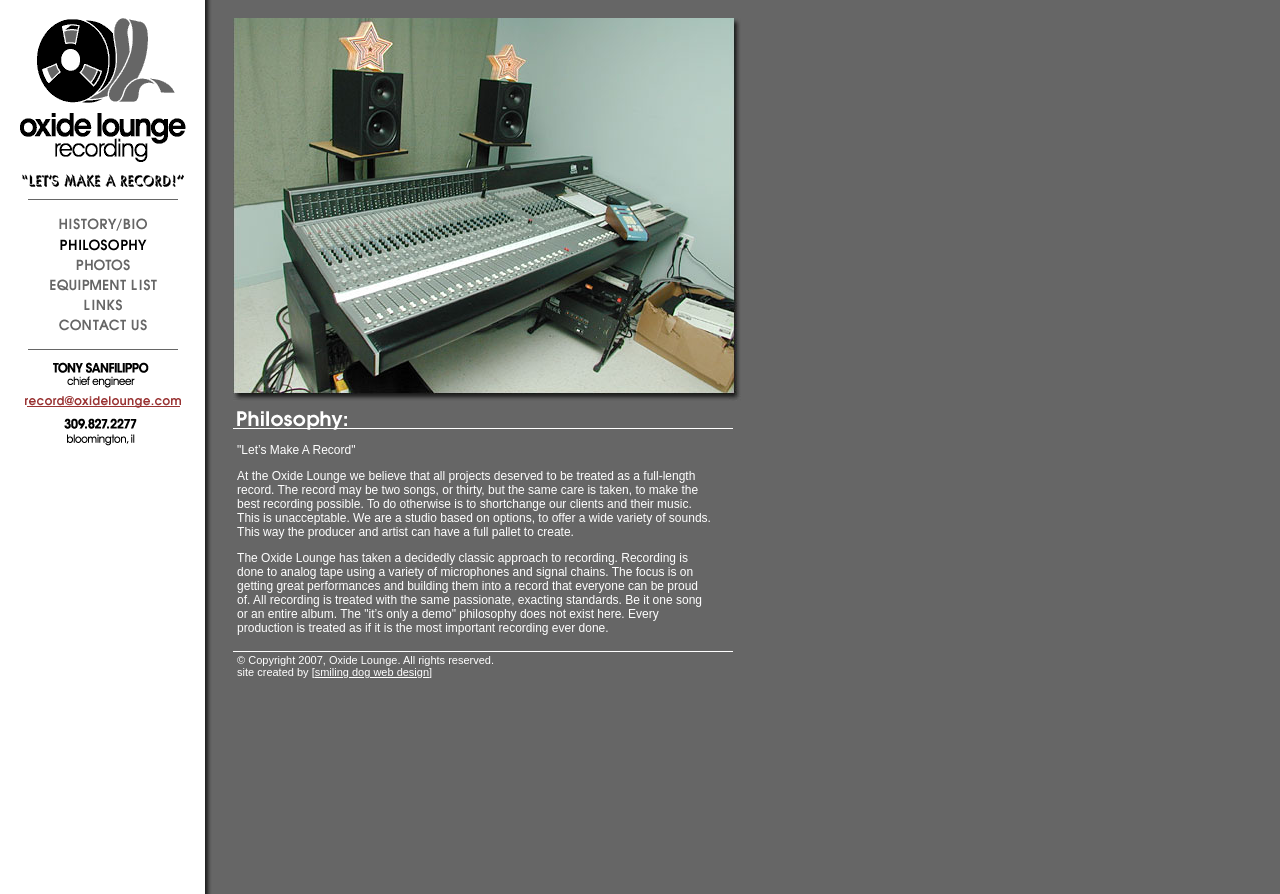Determine the bounding box coordinates for the HTML element mentioned in the following description: "name="photos"". The coordinates should be a list of four floats ranging from 0 to 1, represented as [left, top, right, bottom].

[0.059, 0.295, 0.102, 0.311]